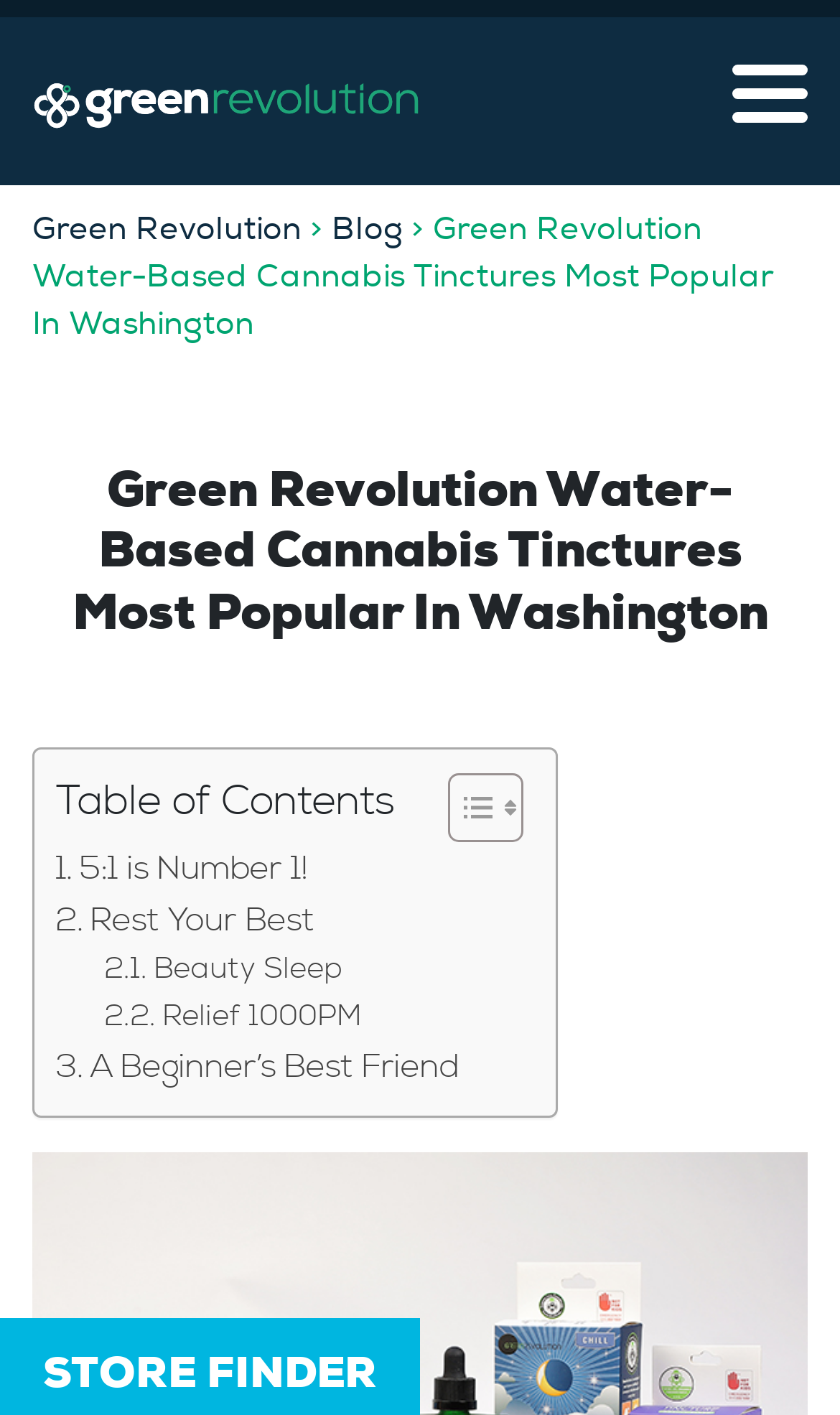Provide the bounding box coordinates of the HTML element this sentence describes: "Beauty Sleep". The bounding box coordinates consist of four float numbers between 0 and 1, i.e., [left, top, right, bottom].

[0.125, 0.67, 0.409, 0.703]